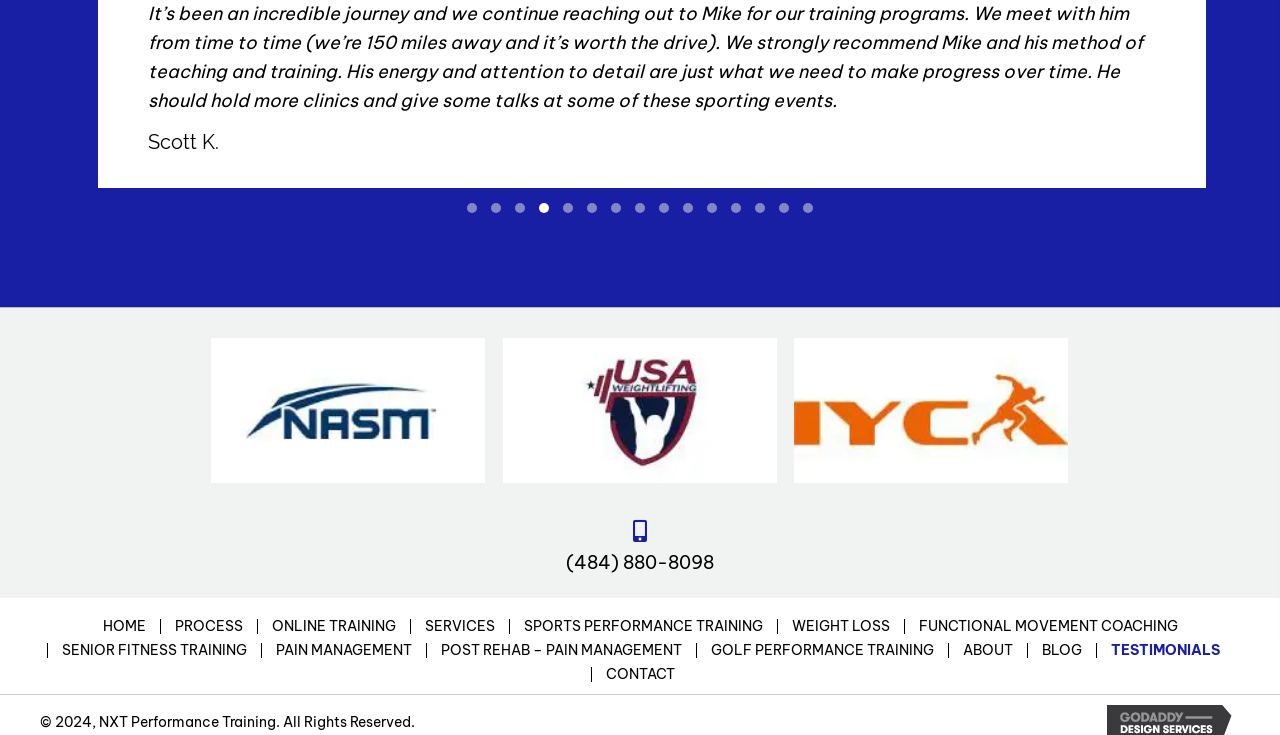Identify the bounding box for the given UI element using the description provided. Coordinates should be in the format (top-left x, top-left y, bottom-right x, bottom-right y) and must be between 0 and 1. Here is the description: alt="Usa weightlifting logo."

[0.393, 0.645, 0.607, 0.842]